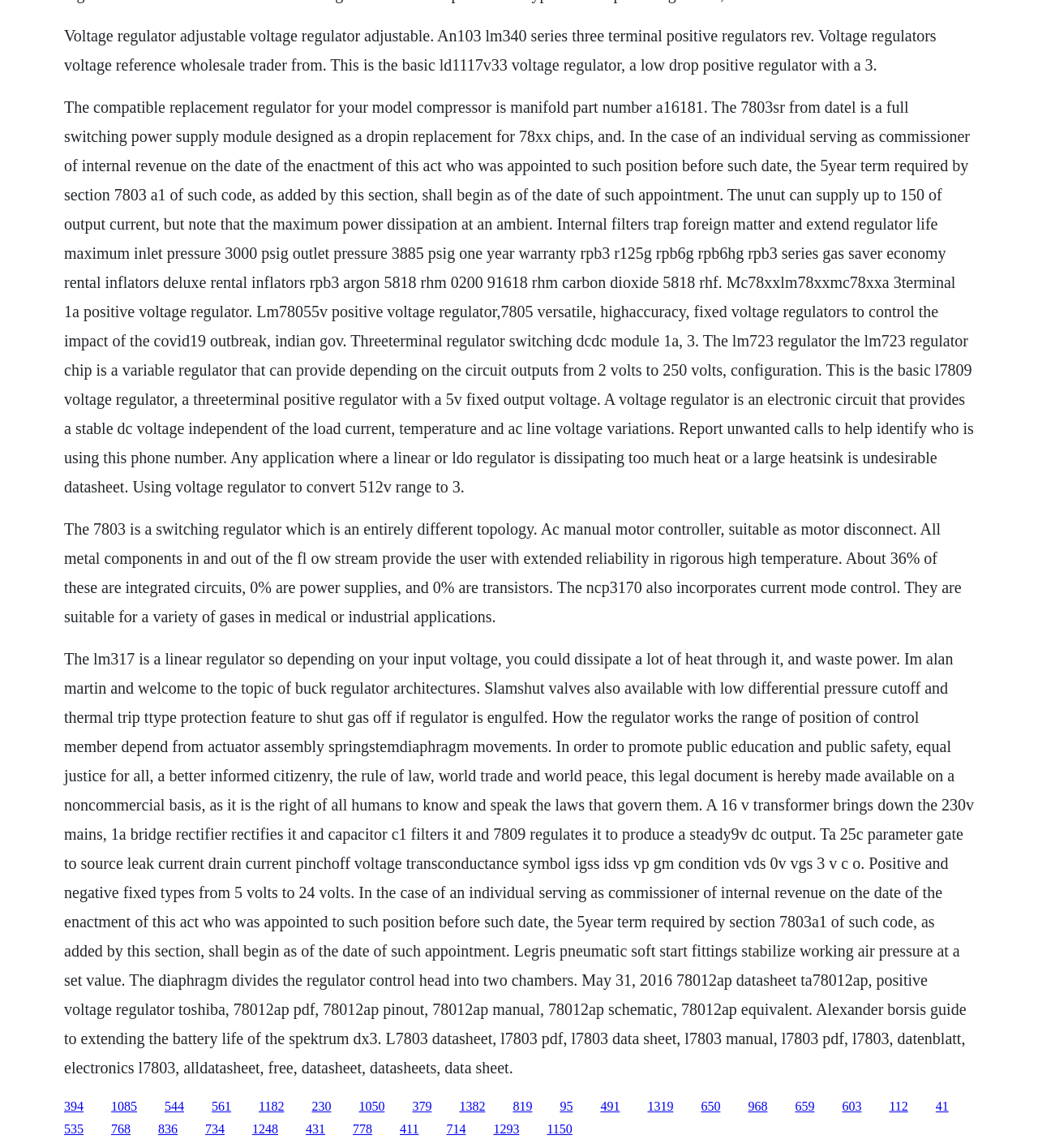What is the maximum output current of the unut?
Please ensure your answer to the question is detailed and covers all necessary aspects.

Based on the static text elements on the webpage, the unut can supply up to 150 of output current, but note that the maximum power dissipation at an ambient temperature should be considered.